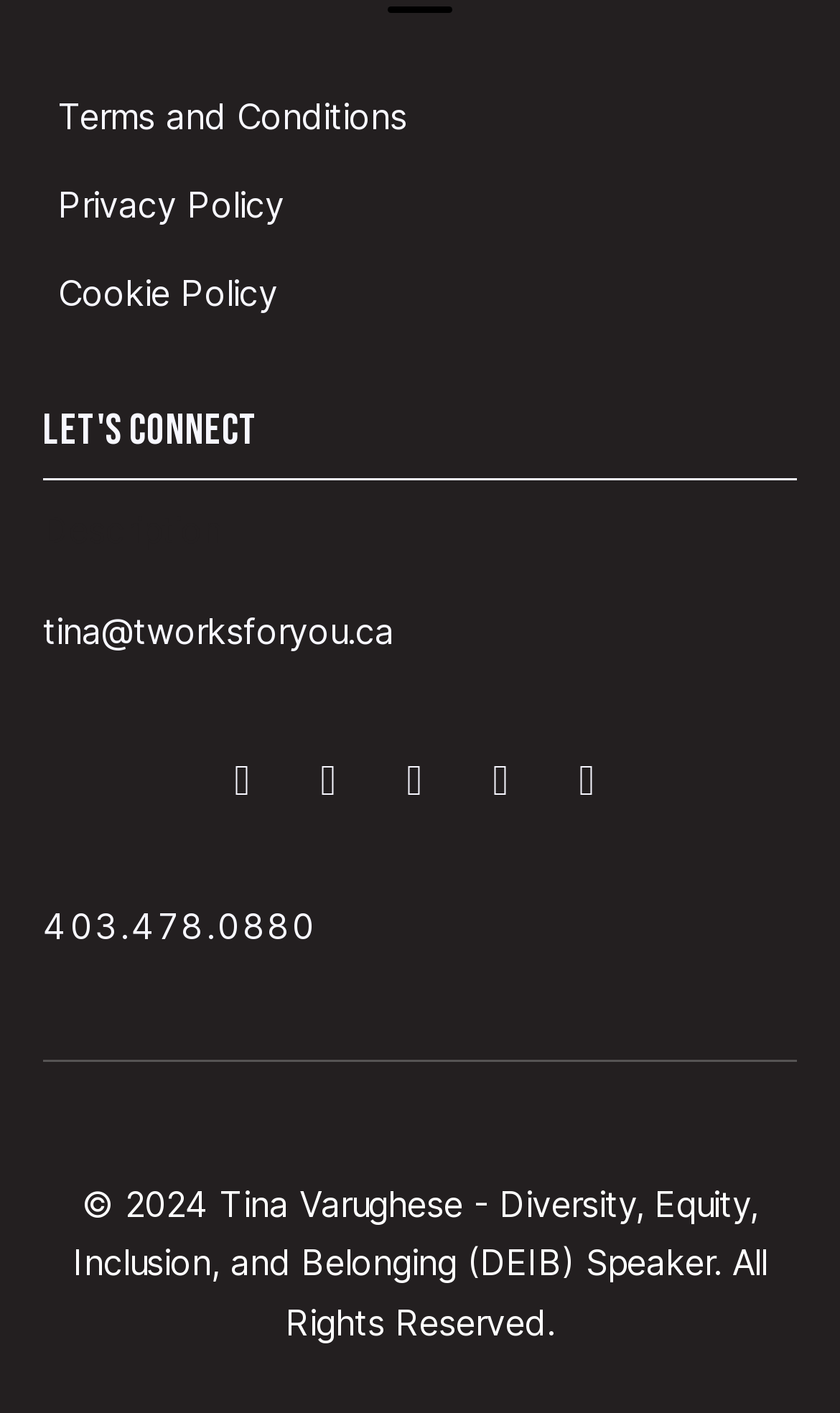Please identify the bounding box coordinates of the element I need to click to follow this instruction: "Send an email to tina@tworksforyou.ca".

[0.051, 0.431, 0.469, 0.462]